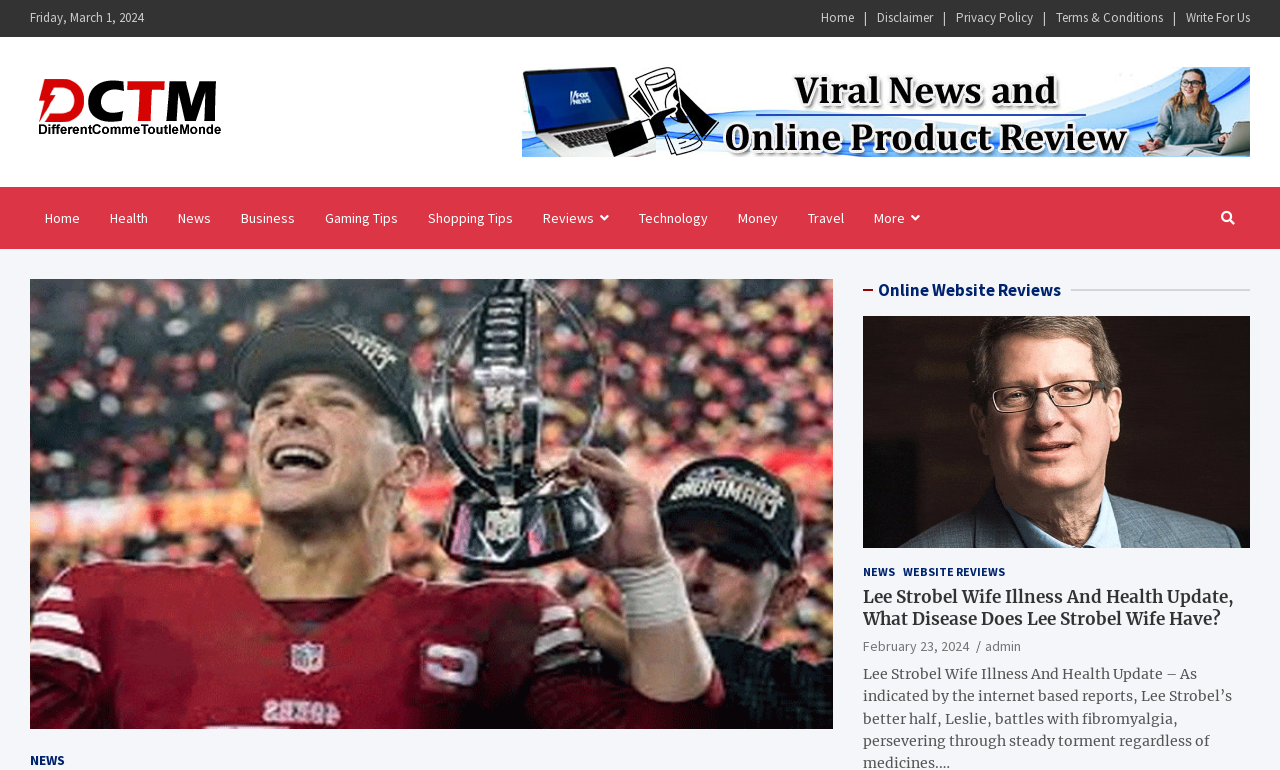Provide the bounding box coordinates, formatted as (top-left x, top-left y, bottom-right x, bottom-right y), with all values being floating point numbers between 0 and 1. Identify the bounding box of the UI element that matches the description: Website Reviews

[0.706, 0.73, 0.785, 0.755]